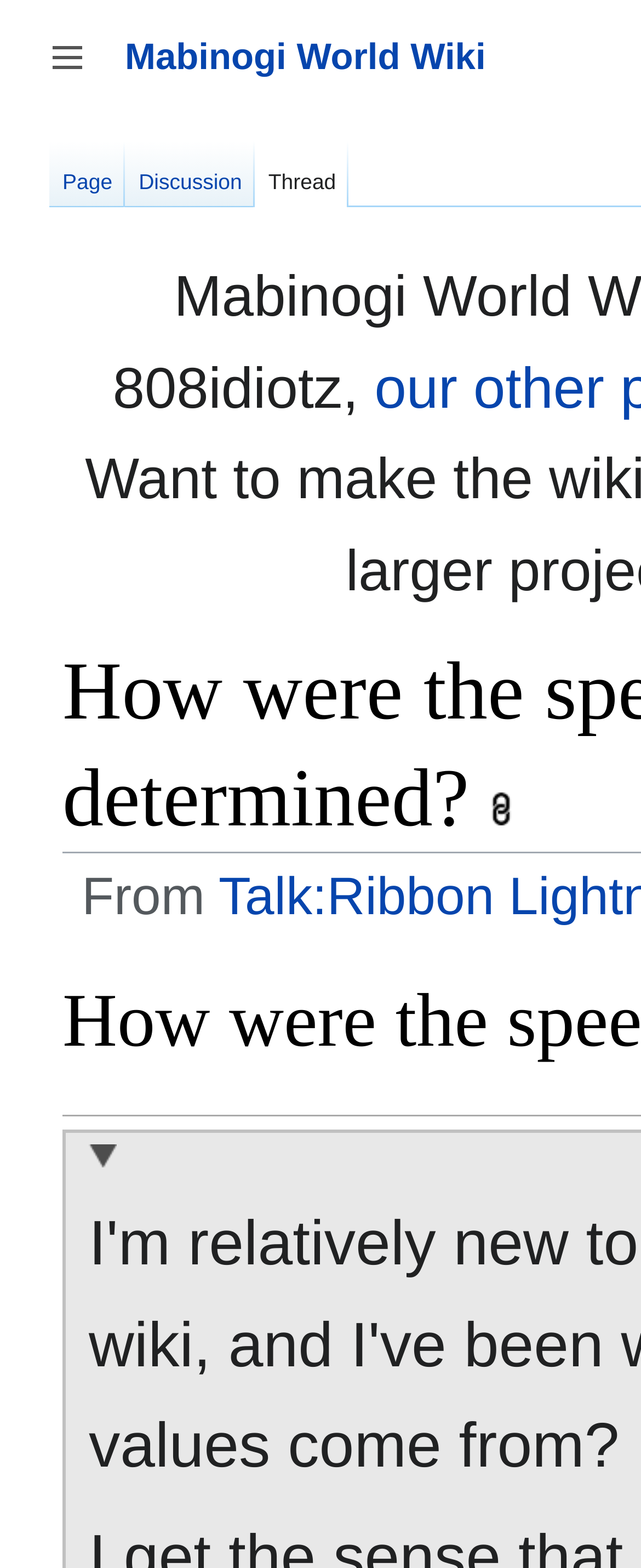Produce a meticulous description of the webpage.

The webpage appears to be a wiki page, specifically the Mabinogi World Wiki, with a focus on discussing the speed rating values. At the top left, there is a button to toggle the sidebar, which is currently not expanded. Next to it, there is a link to the Mabinogi World Wiki homepage.

In the top right corner, there is a search function with a heading labeled "Search". Below the search function, there is a navigation menu labeled "Namespaces" with three links: "Page", "Discussion", and "Thread". These links are positioned horizontally, with "Page" on the left, "Discussion" in the middle, and "Thread" on the right.

Further down the page, there is a link labeled "mini" with a small image next to it. The image is positioned to the right of the link. Below this link, there is a static text element that reads "From".

Additionally, there is a link labeled "Collapse" located near the bottom of the page. Overall, the webpage has a simple layout with a focus on providing information and navigation options related to the Mabinogi World Wiki.